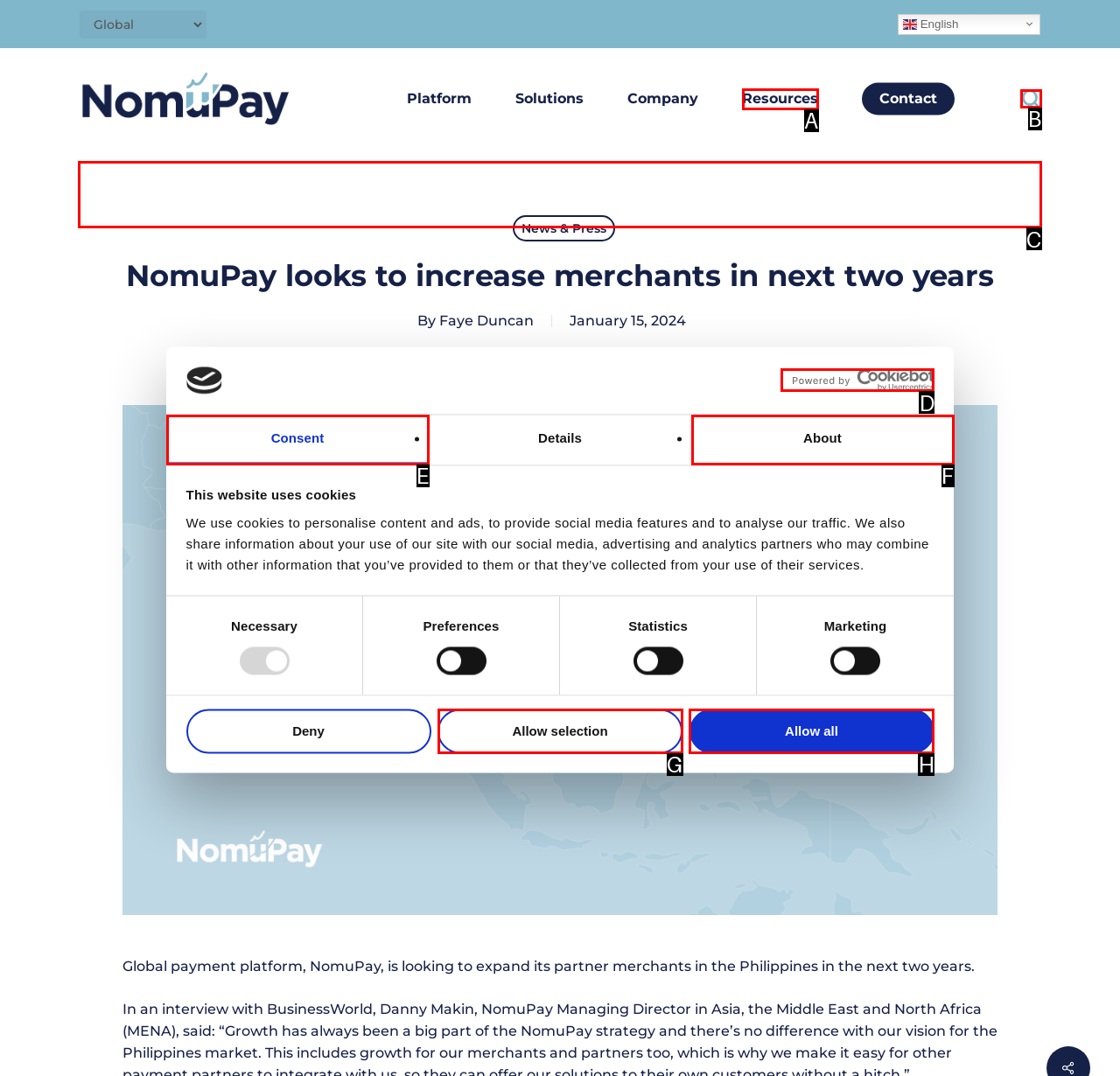Identify the letter of the correct UI element to fulfill the task: Search for something from the given options in the screenshot.

C